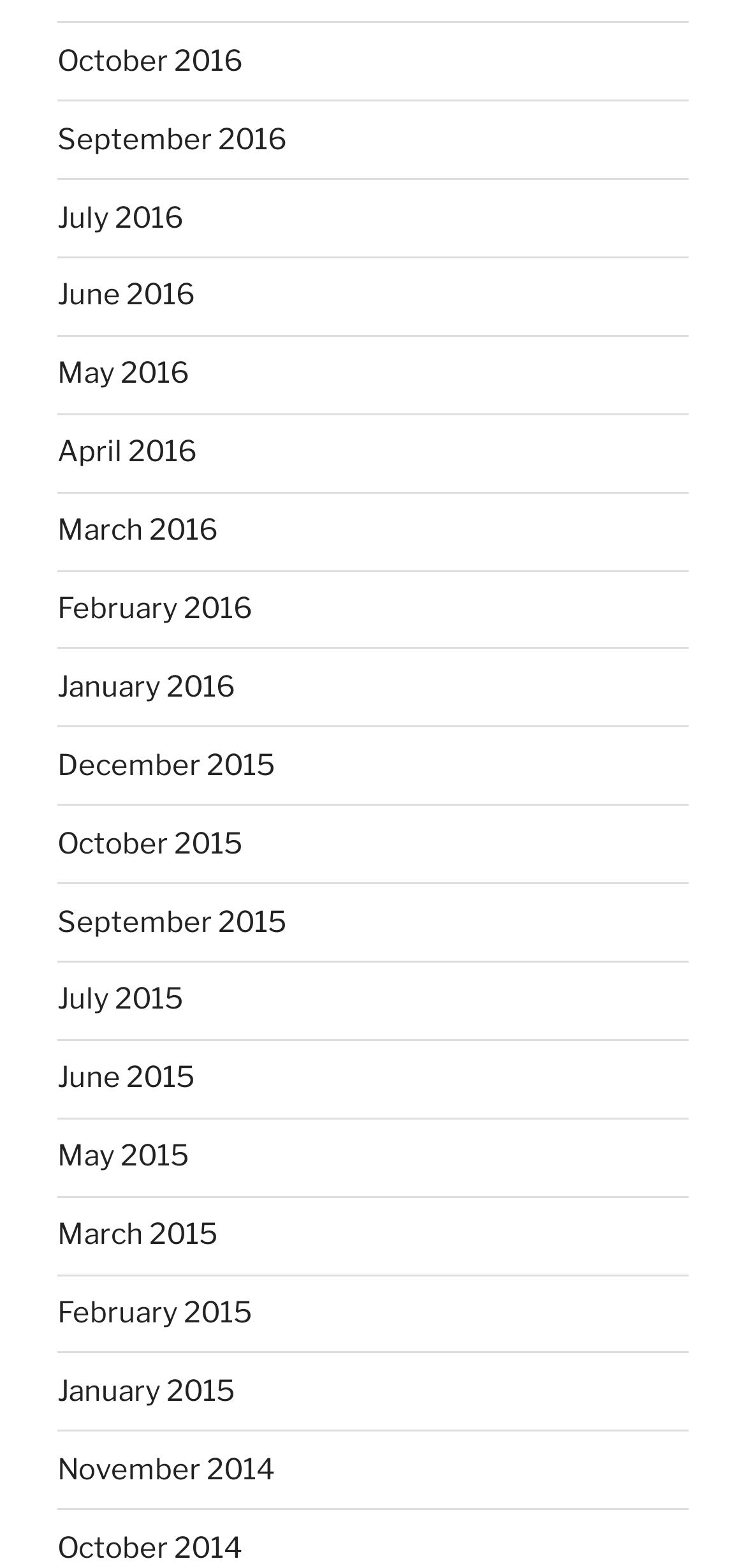How many links are there in the first half of 2016?
Based on the image, provide a one-word or brief-phrase response.

6